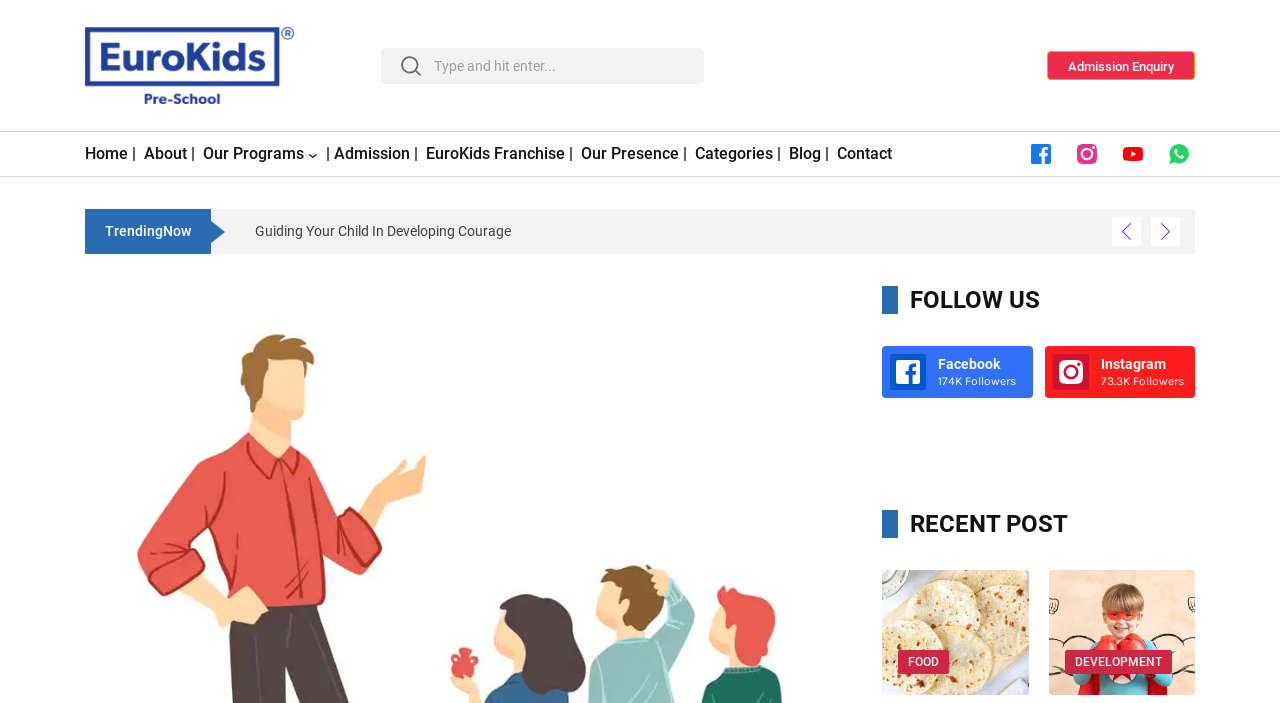What is the navigation menu at the top of the webpage?
Respond with a short answer, either a single word or a phrase, based on the image.

Postx Mixmag Menu